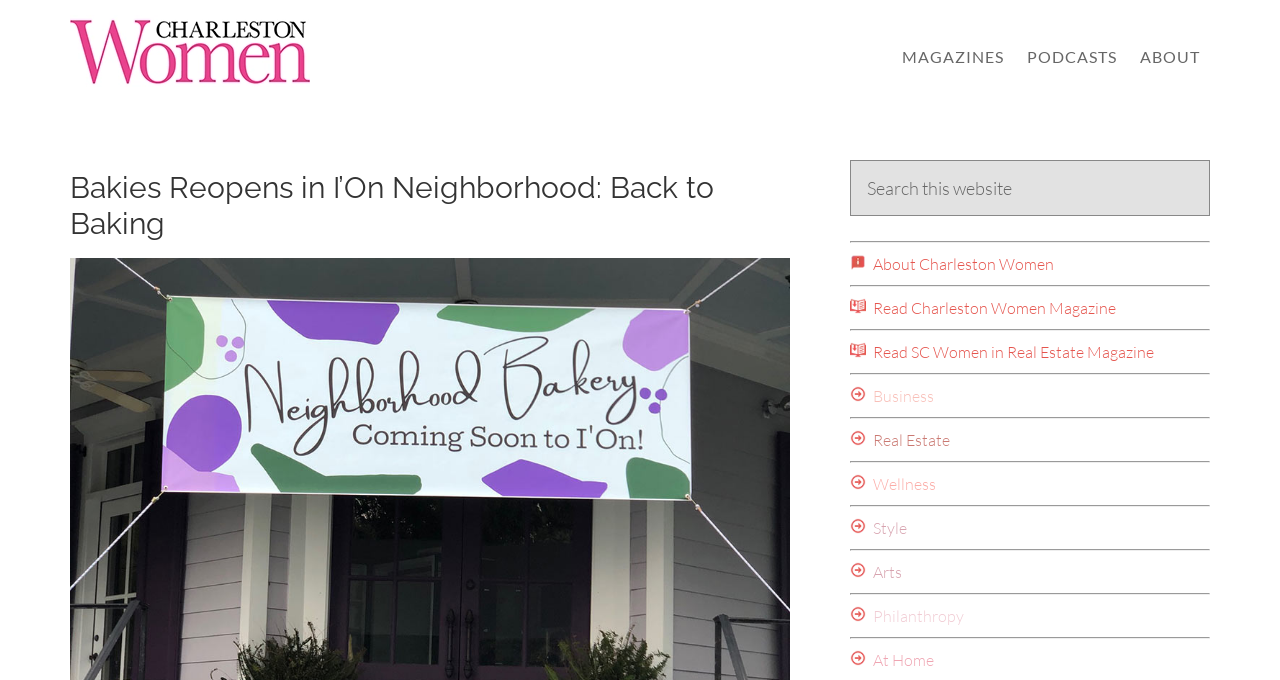How many links are in the top navigation bar?
Give a one-word or short phrase answer based on the image.

5